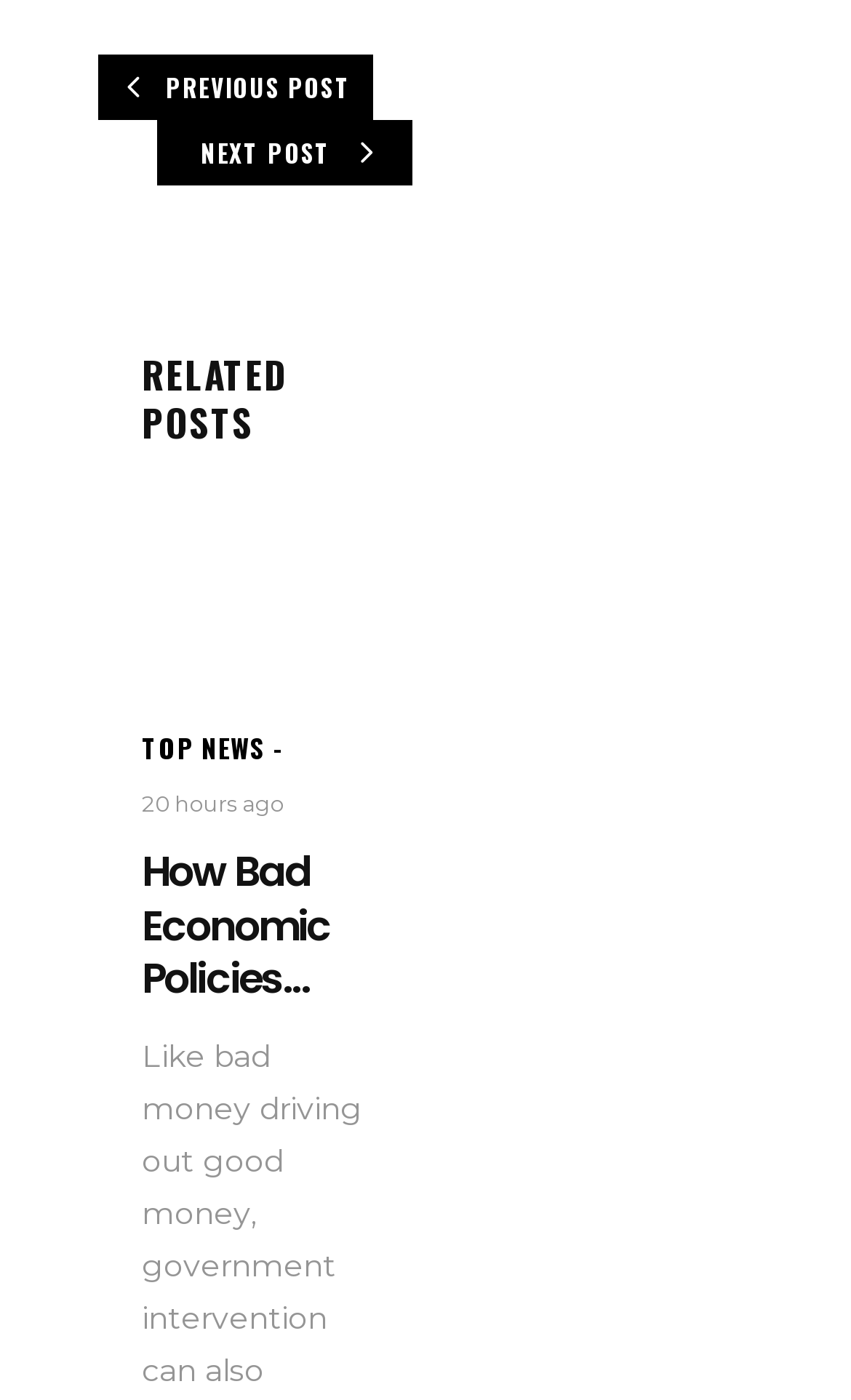How many navigation links are present at the top of the webpage?
Identify the answer in the screenshot and reply with a single word or phrase.

2